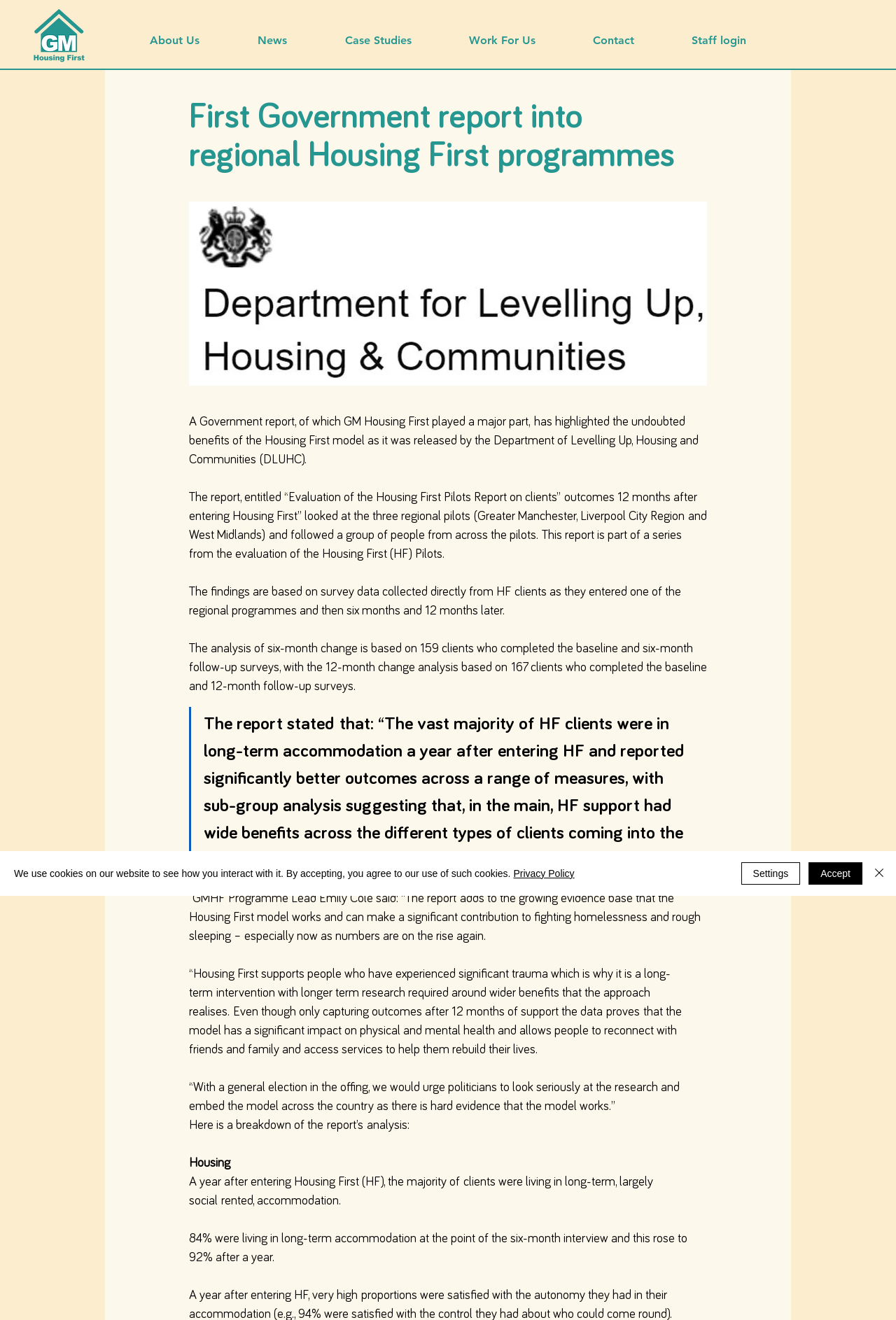From the details in the image, provide a thorough response to the question: What percentage of clients were living in long-term accommodation after a year?

According to the report's analysis, 84% of clients were living in long-term accommodation at the point of the six-month interview, and this rose to 92% after a year.